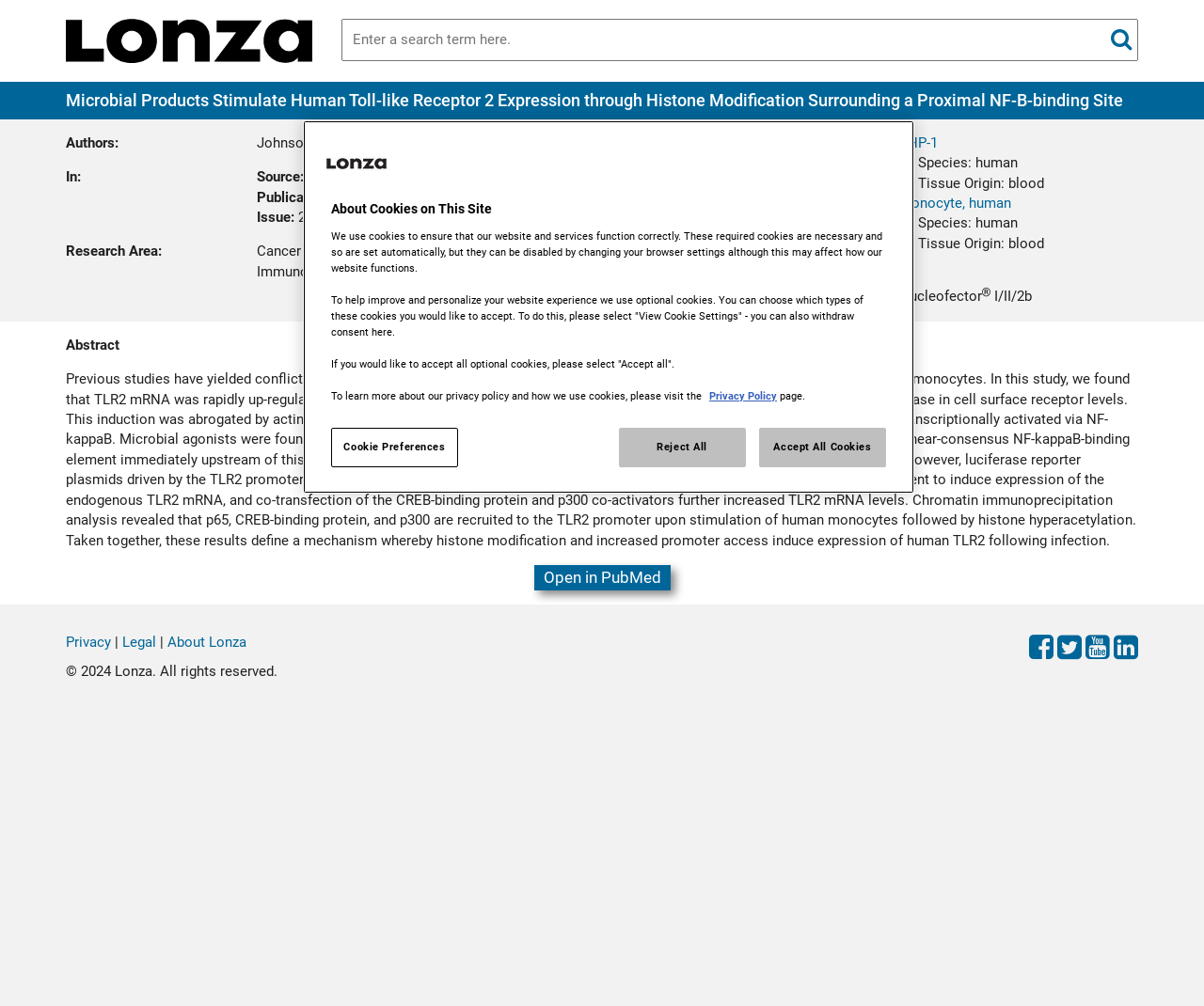Locate the bounding box of the user interface element based on this description: "Accept All Cookies".

[0.63, 0.425, 0.736, 0.465]